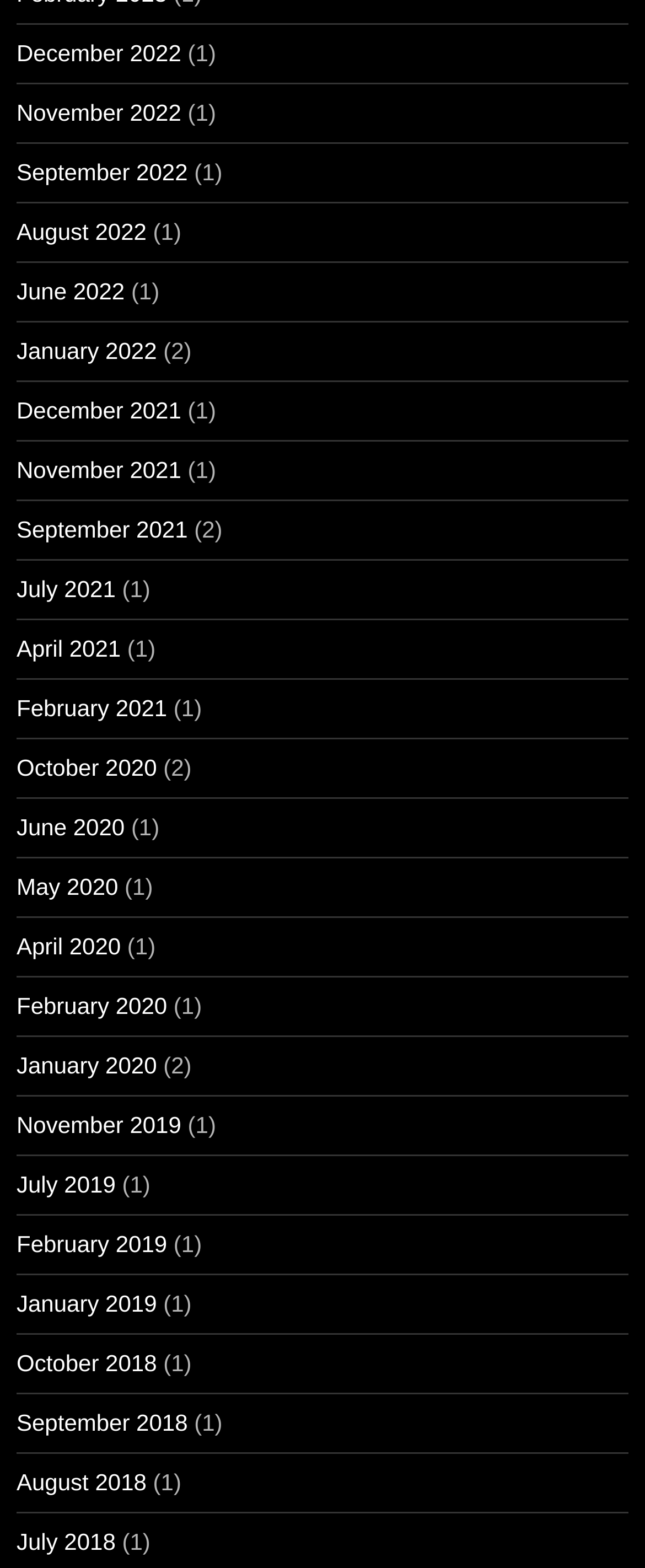Can you determine the bounding box coordinates of the area that needs to be clicked to fulfill the following instruction: "View December 2022"?

[0.026, 0.025, 0.281, 0.042]